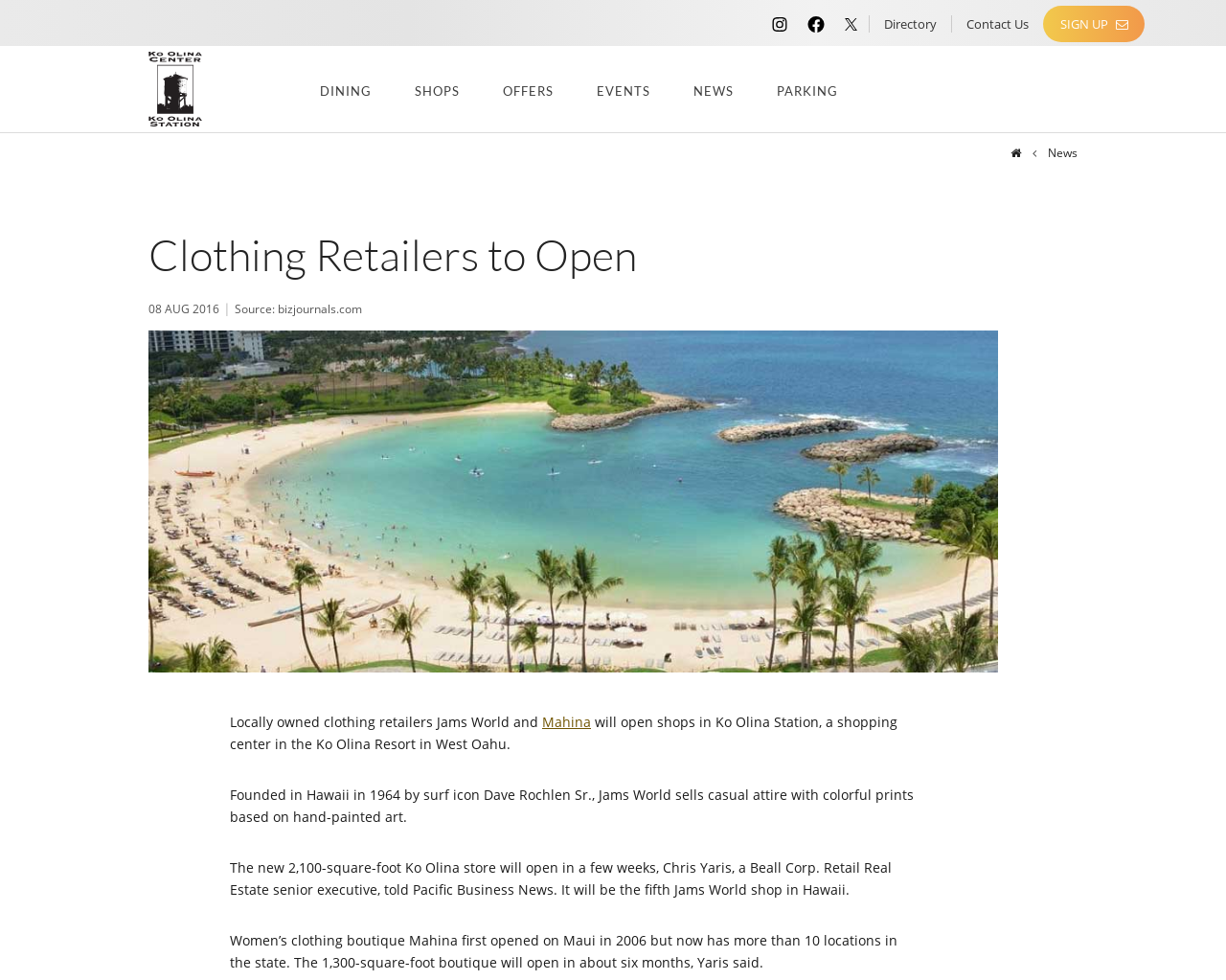Could you determine the bounding box coordinates of the clickable element to complete the instruction: "Follow Us on Instagram"? Provide the coordinates as four float numbers between 0 and 1, i.e., [left, top, right, bottom].

[0.623, 0.013, 0.648, 0.034]